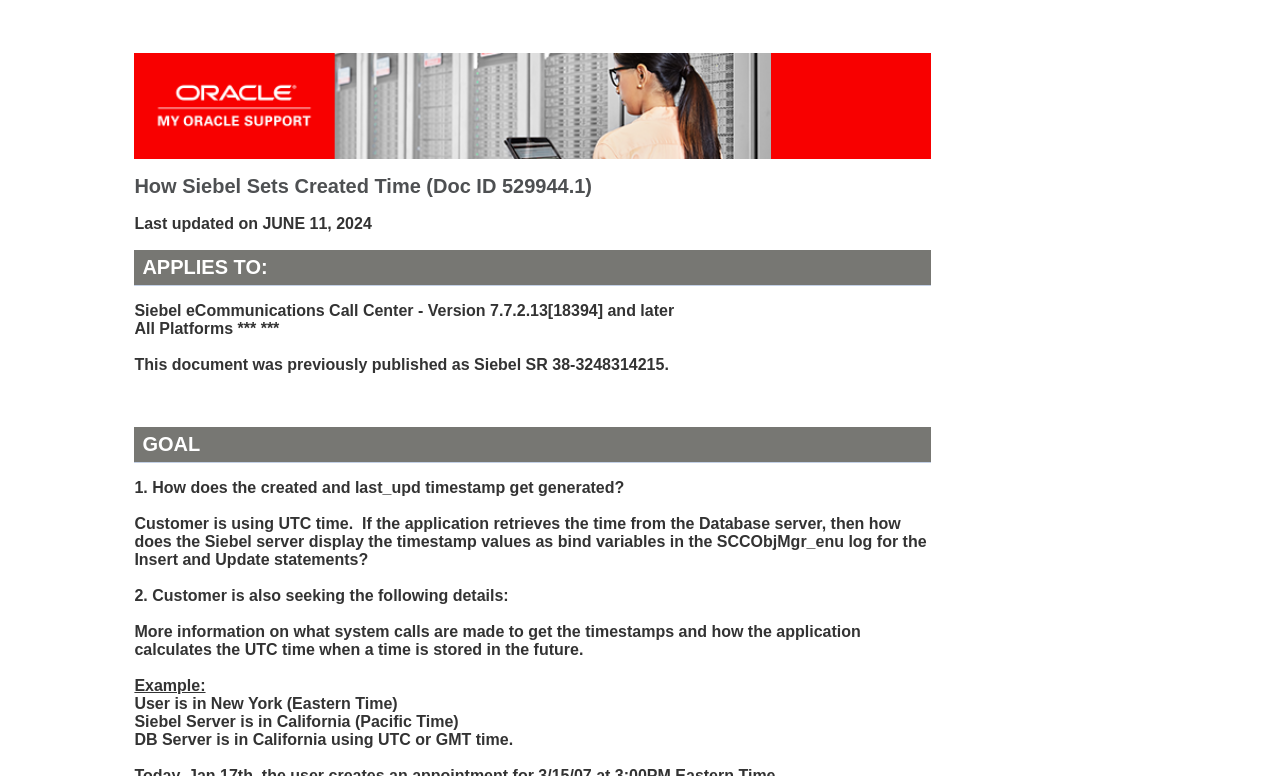What is the location of the Siebel Server?
Look at the screenshot and give a one-word or phrase answer.

California